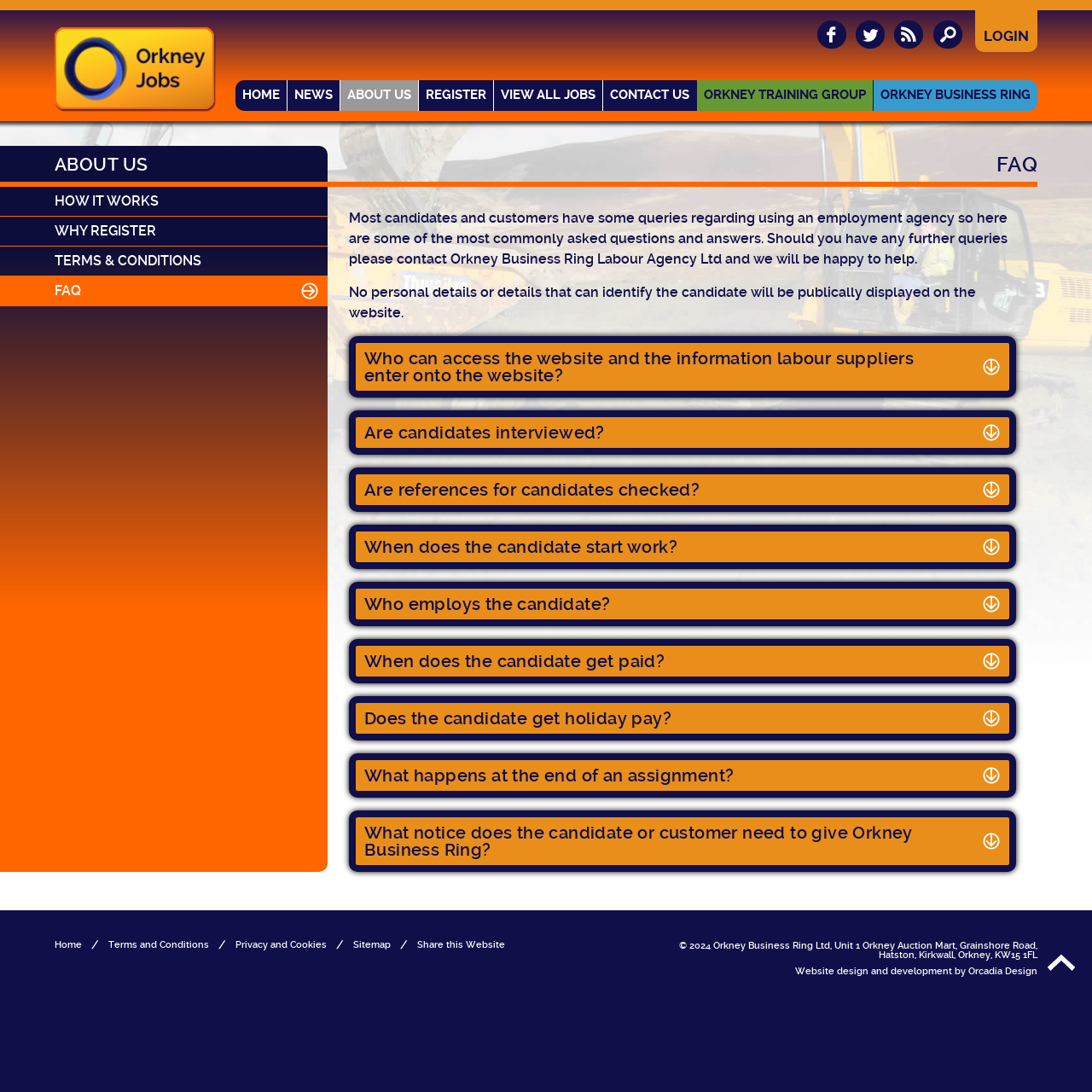Find the bounding box coordinates for the area you need to click to carry out the instruction: "Go to the 'HOME' page". The coordinates should be four float numbers between 0 and 1, indicated as [left, top, right, bottom].

[0.216, 0.074, 0.262, 0.101]